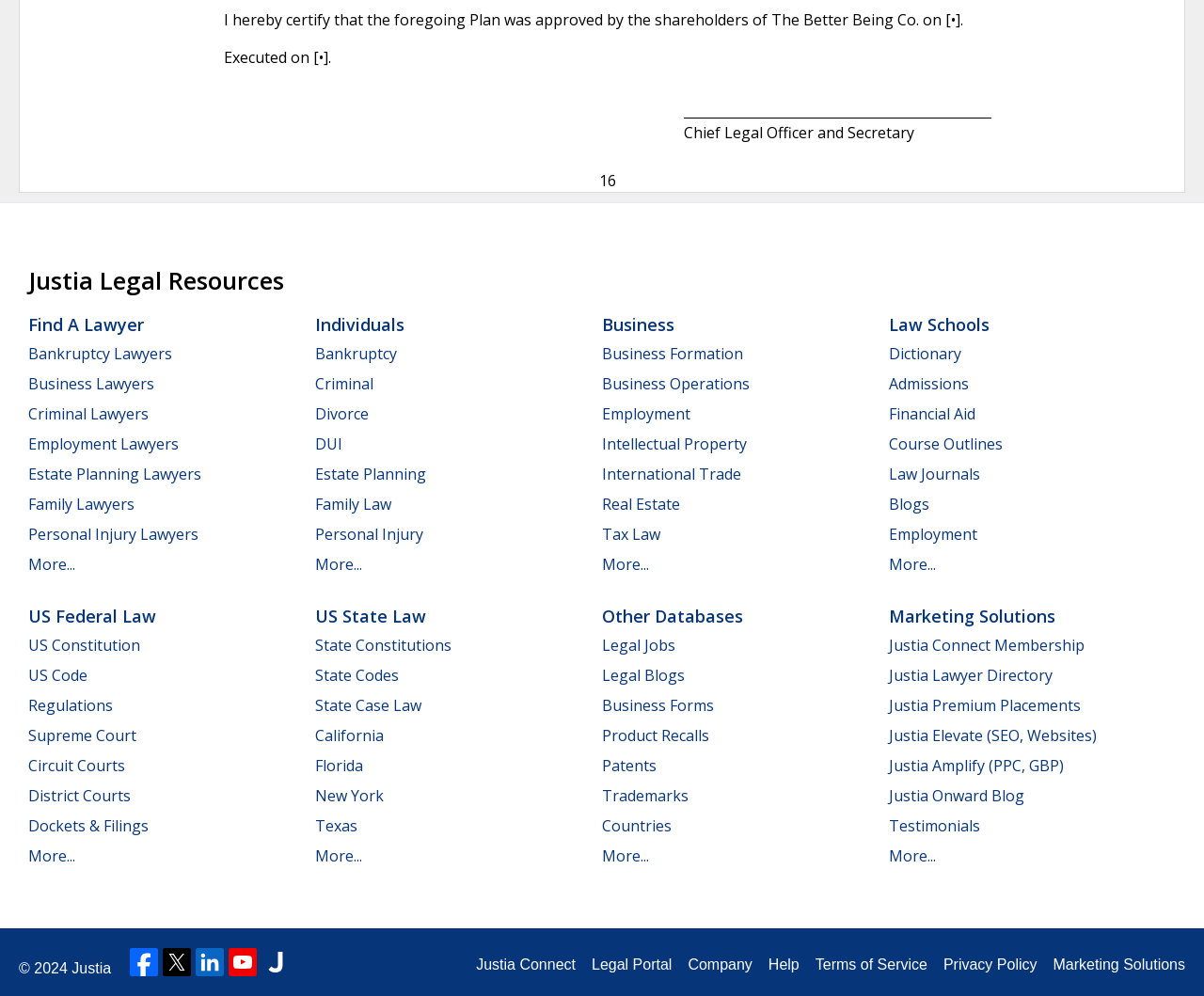Could you specify the bounding box coordinates for the clickable section to complete the following instruction: "Click on 'Justia Connect Membership'"?

[0.738, 0.638, 0.901, 0.658]